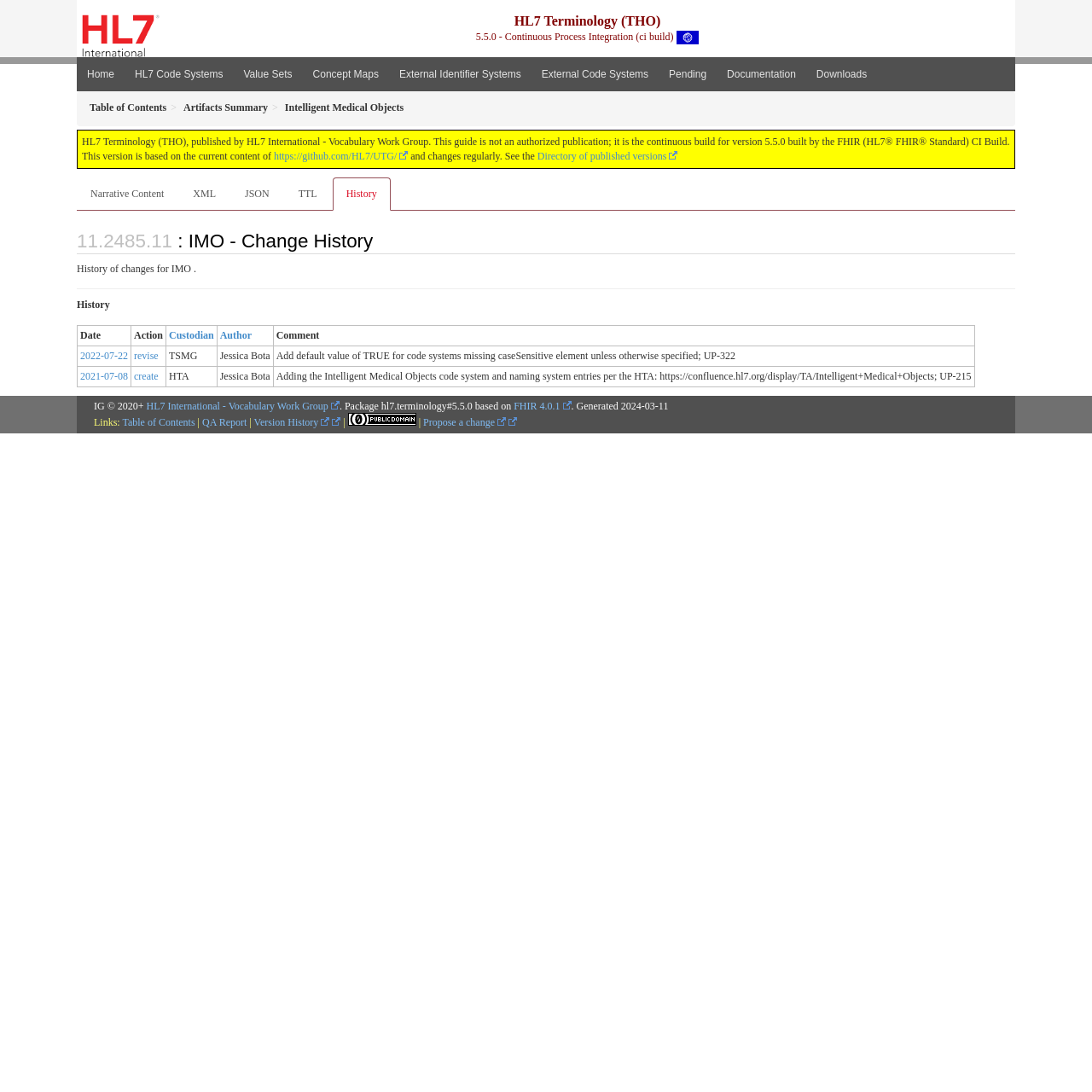Explain the features and main sections of the webpage comprehensively.

The webpage is about Intelligent Medical Objects - Resource Change History - HL7 Terminology (THO) v5.5.0. At the top, there is a link to visit the HL7 website, accompanied by an image. Below it, there is a static text indicating the version number, 5.5.0, and an international flag image.

On the top navigation bar, there are several links, including Home, HL7 Code Systems, Value Sets, Concept Maps, External Identifier Systems, External Code Systems, Pending, Documentation, and Downloads.

Below the navigation bar, there is a section with links to Table of Contents, Artifacts Summary, and a static text indicating the Intelligent Medical Objects. There is also a paragraph of text describing the HL7 Terminology (THO) and its publication information.

On the left side, there are links to Narrative Content, XML, JSON, TTL, and History. Below it, there is a heading indicating the IMO - Change History Anchor, followed by a link to Anchor and a static text describing the history of changes for IMO.

The main content of the page is a table displaying the change history, with columns for Date, Action, Custodian, Author, and Comment. Each row represents a change, with links to the specific date, action, custodian, and author.

At the bottom of the page, there is a static text indicating the copyright information, followed by links to HL7 International - Vocabulary Work Group, FHIR 4.0.1, and the generation date. There is also a section with links to Table of Contents, QA Report, Version History, and Propose a change, accompanied by external images.